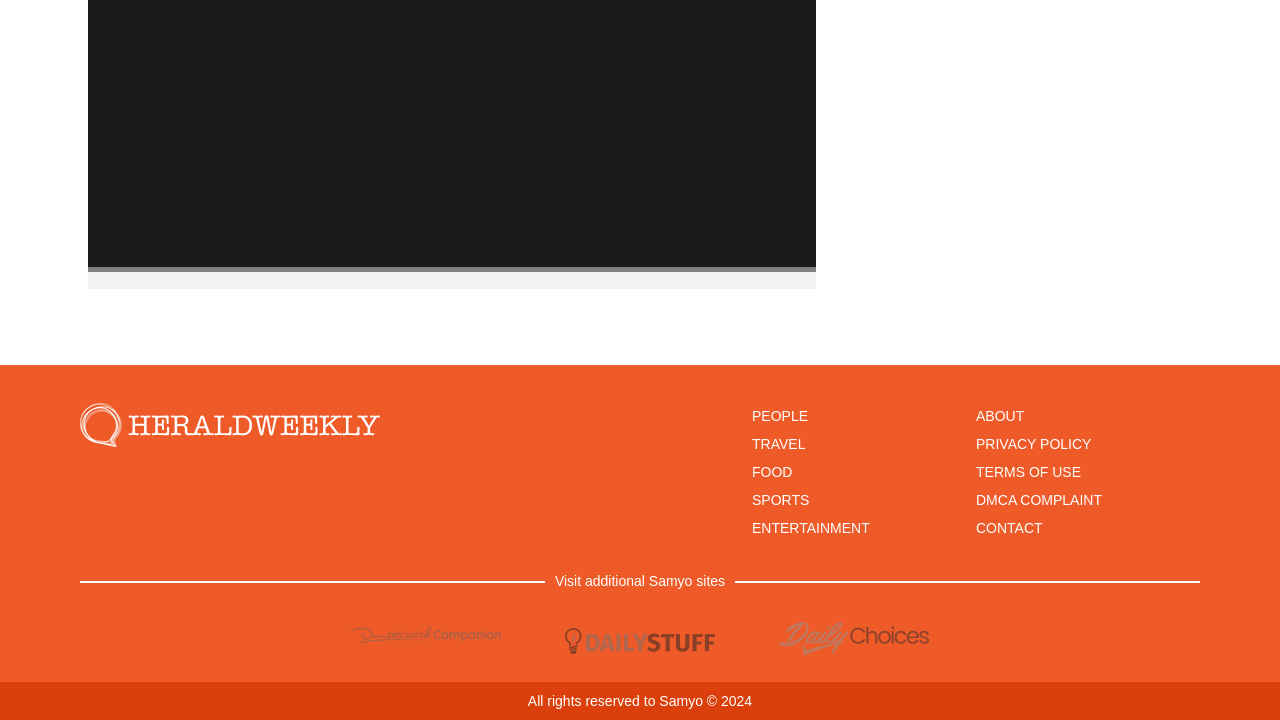Locate the bounding box coordinates of the item that should be clicked to fulfill the instruction: "Go to the ABOUT page".

[0.762, 0.567, 0.8, 0.589]